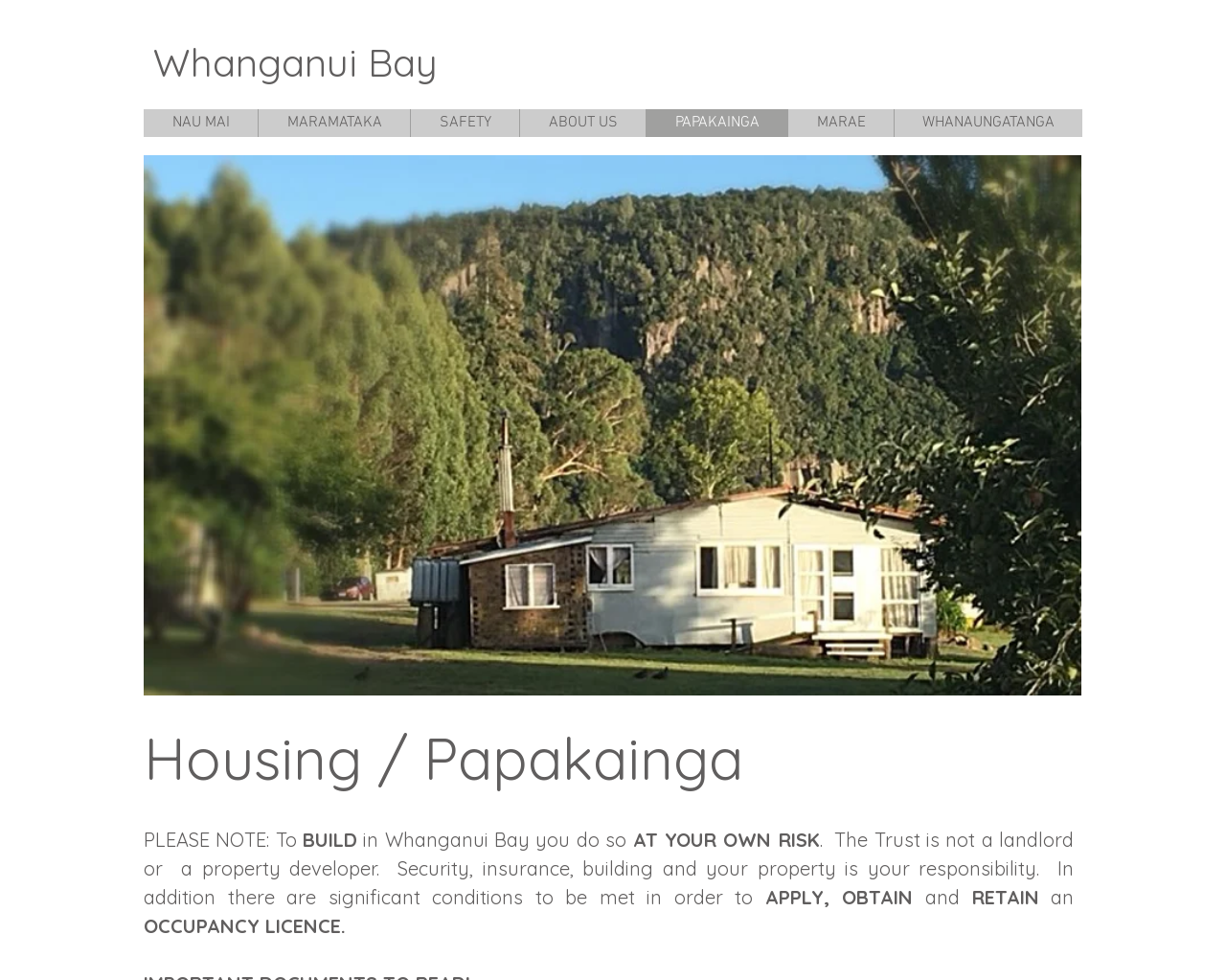What is the name of the bay?
Please analyze the image and answer the question with as much detail as possible.

The name of the bay can be found in the heading element at the top of the webpage, which reads 'Whanganui Bay'.